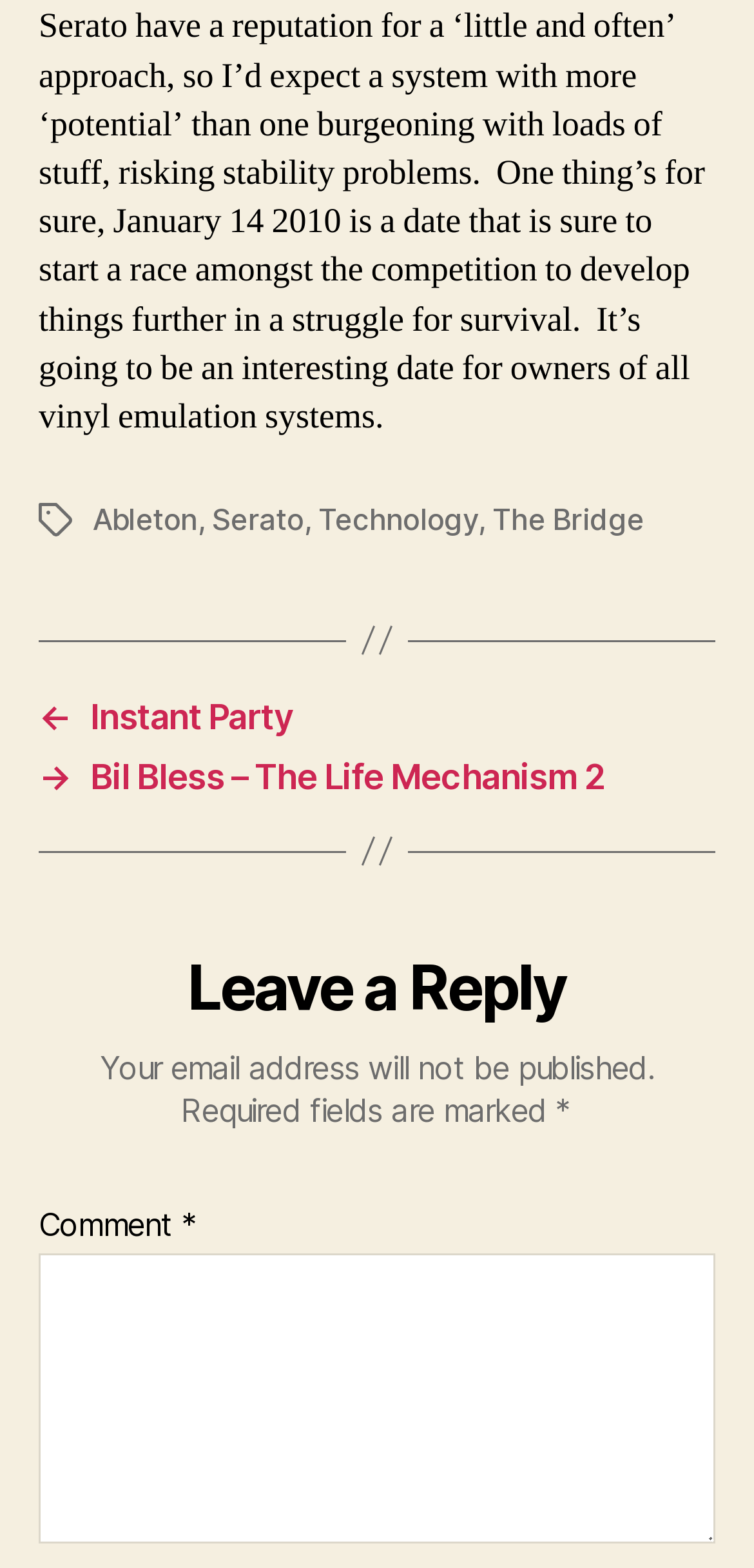Answer this question using a single word or a brief phrase:
What are the tags associated with the article?

Ableton, Serato, Technology, The Bridge